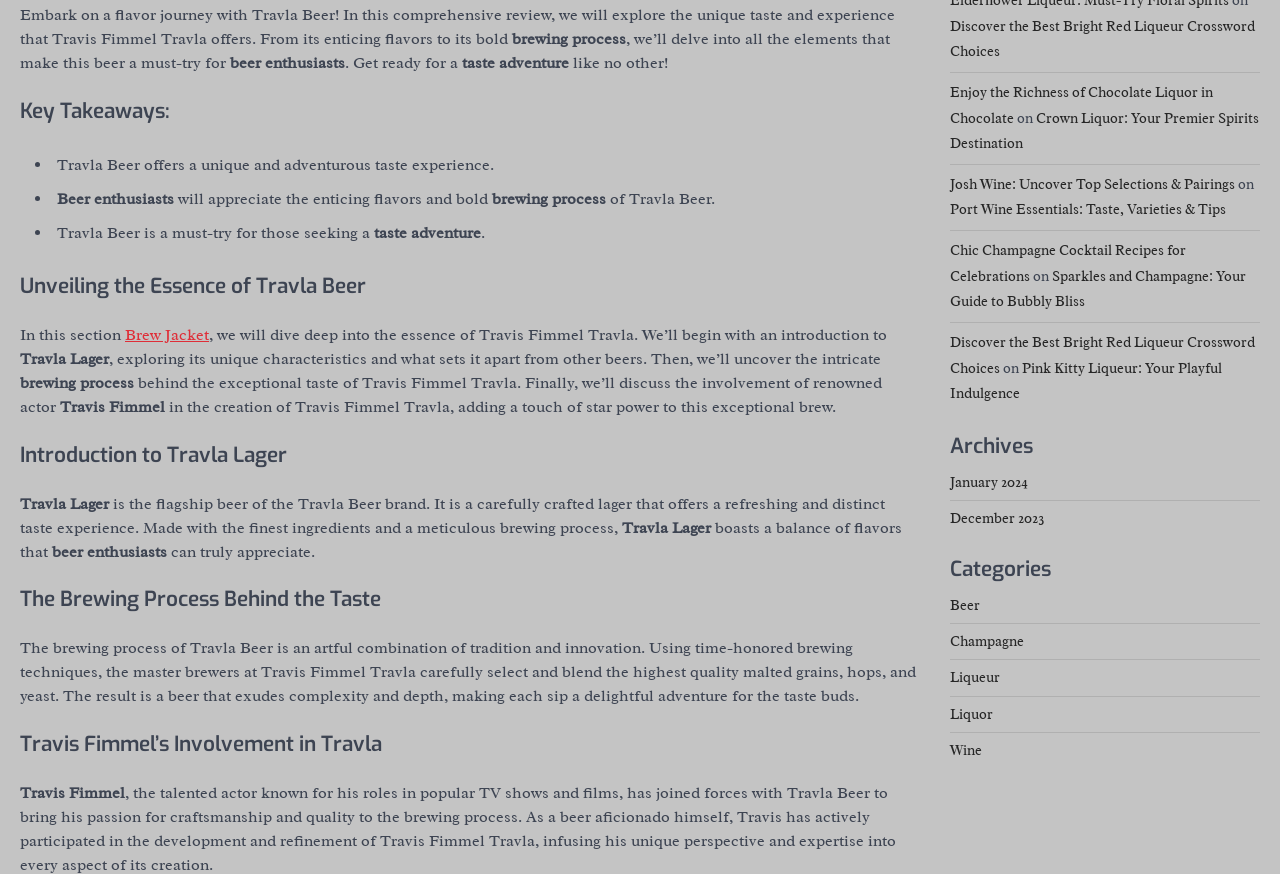Identify the coordinates of the bounding box for the element that must be clicked to accomplish the instruction: "Read about 'The Brewing Process Behind the Taste'".

[0.016, 0.669, 0.719, 0.704]